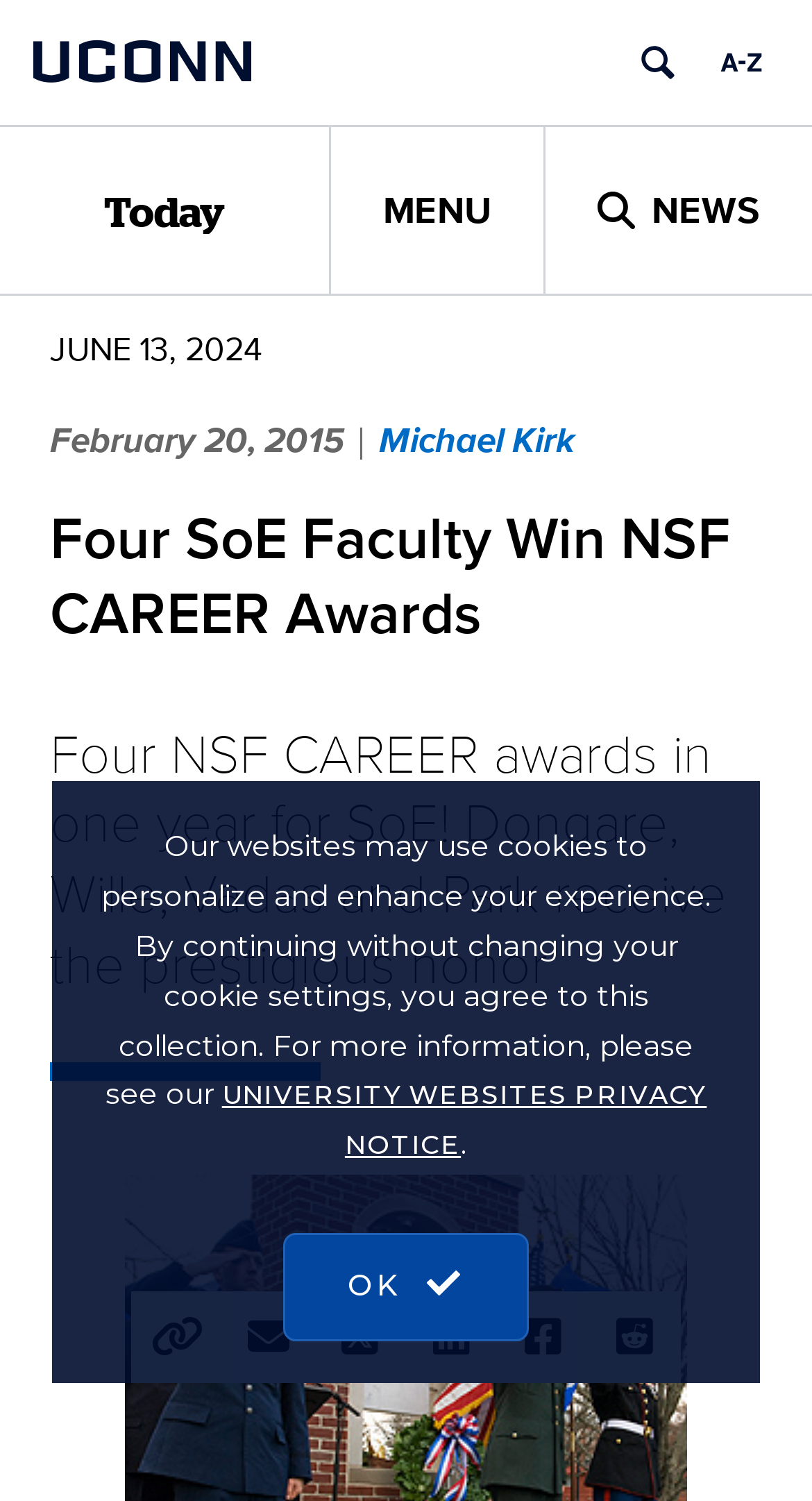Show me the bounding box coordinates of the clickable region to achieve the task as per the instruction: "View the article by Michael Kirk".

[0.467, 0.276, 0.708, 0.311]